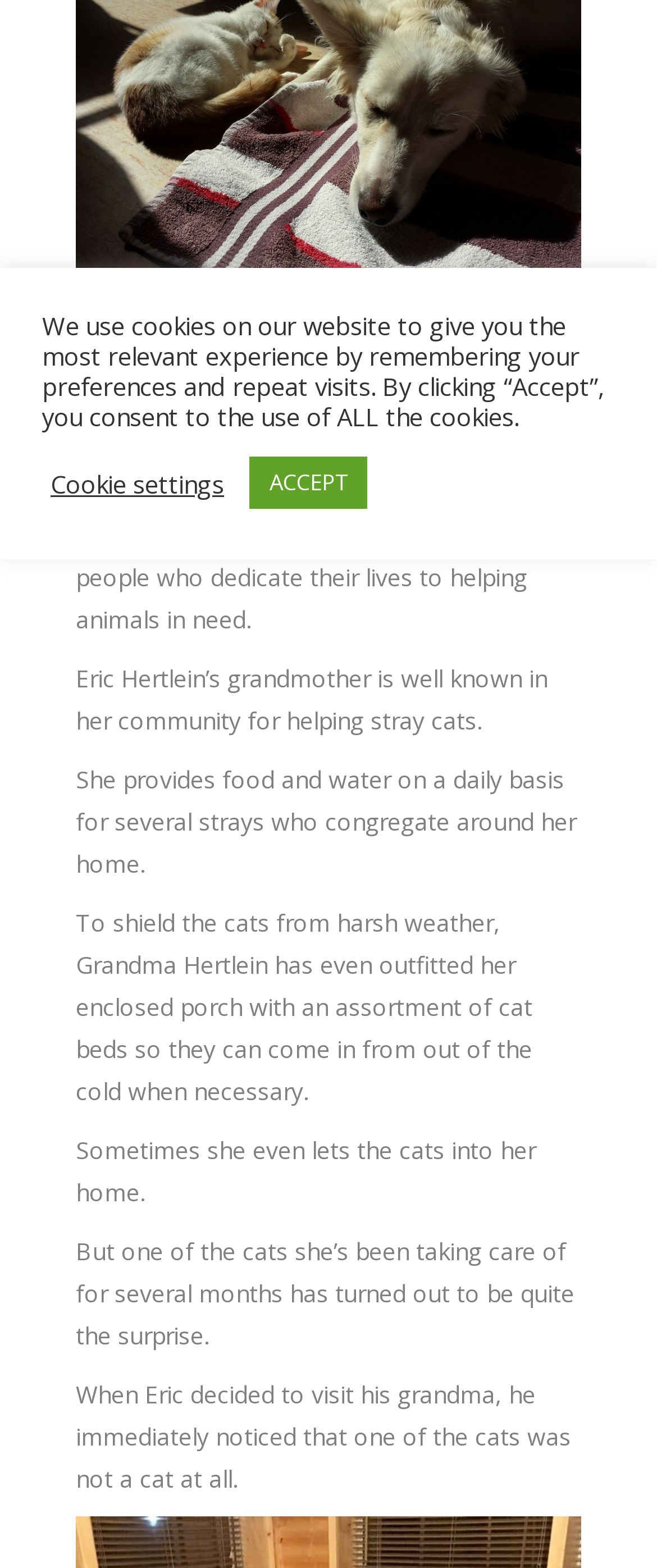Bounding box coordinates are specified in the format (top-left x, top-left y, bottom-right x, bottom-right y). All values are floating point numbers bounded between 0 and 1. Please provide the bounding box coordinate of the region this sentence describes: Cookie settings

[0.077, 0.298, 0.341, 0.318]